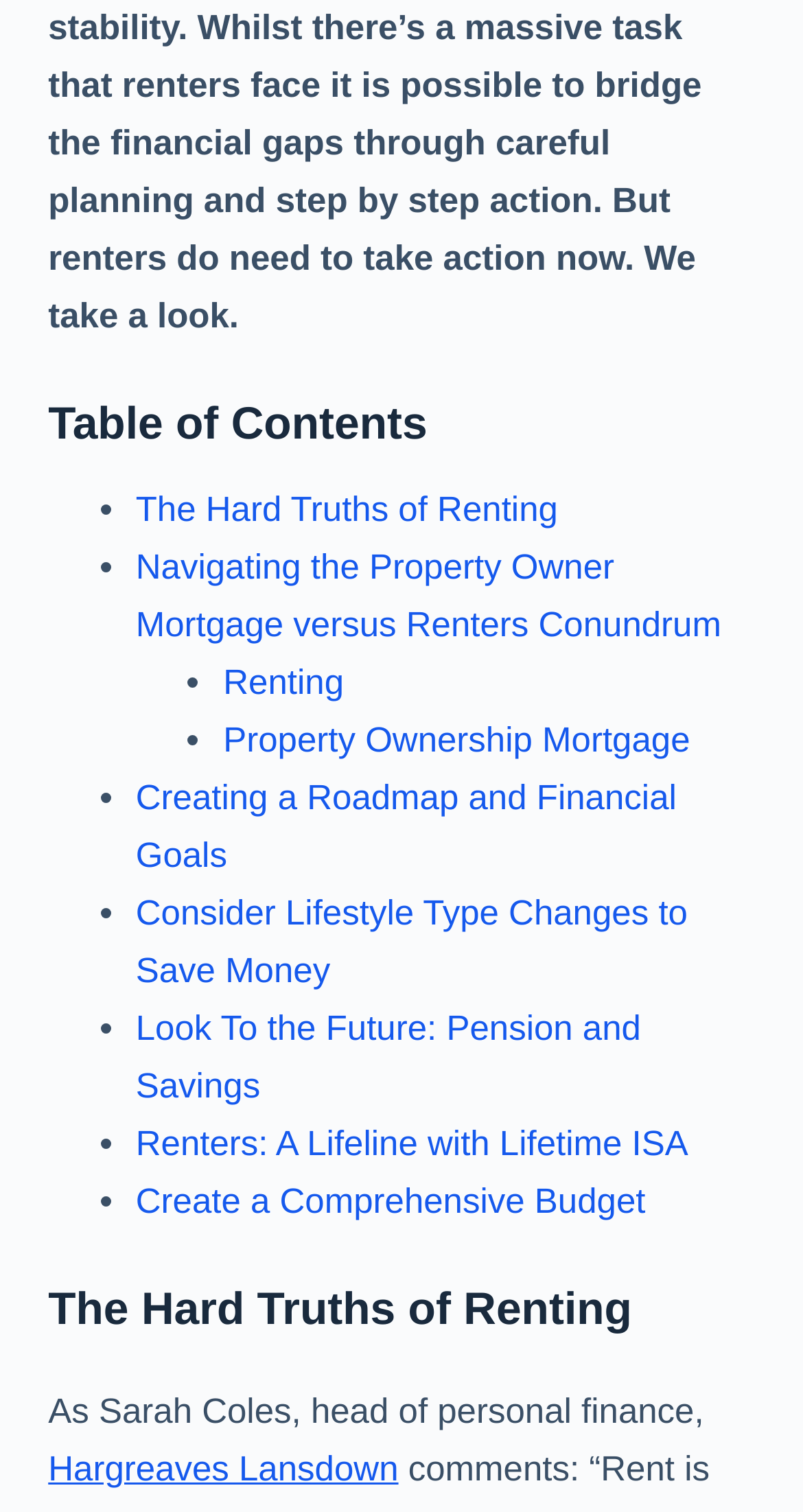Find the UI element described as: "Hargreaves Lansdown" and predict its bounding box coordinates. Ensure the coordinates are four float numbers between 0 and 1, [left, top, right, bottom].

[0.06, 0.959, 0.496, 0.985]